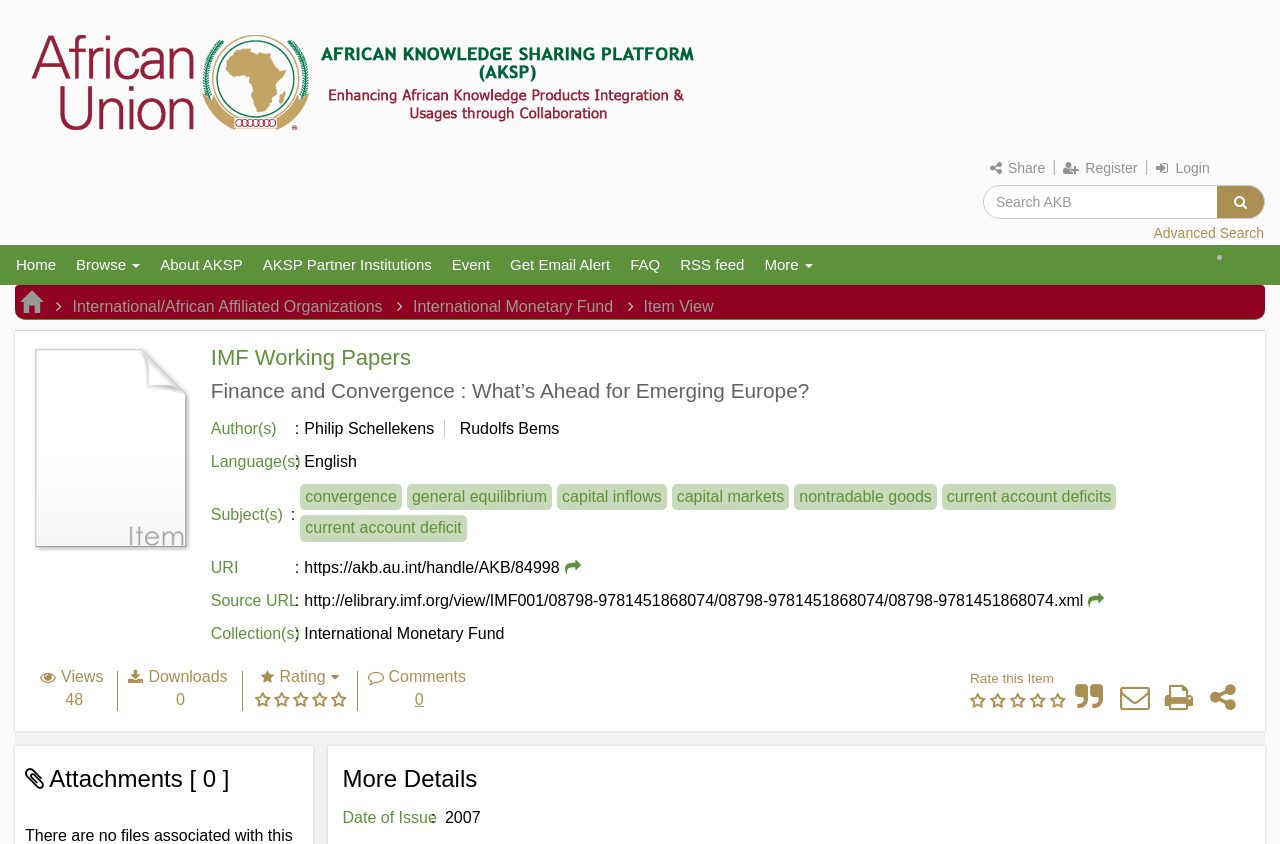Please identify the bounding box coordinates of the clickable region that I should interact with to perform the following instruction: "Search for something". The coordinates should be expressed as four float numbers between 0 and 1, i.e., [left, top, right, bottom].

[0.768, 0.219, 0.952, 0.259]